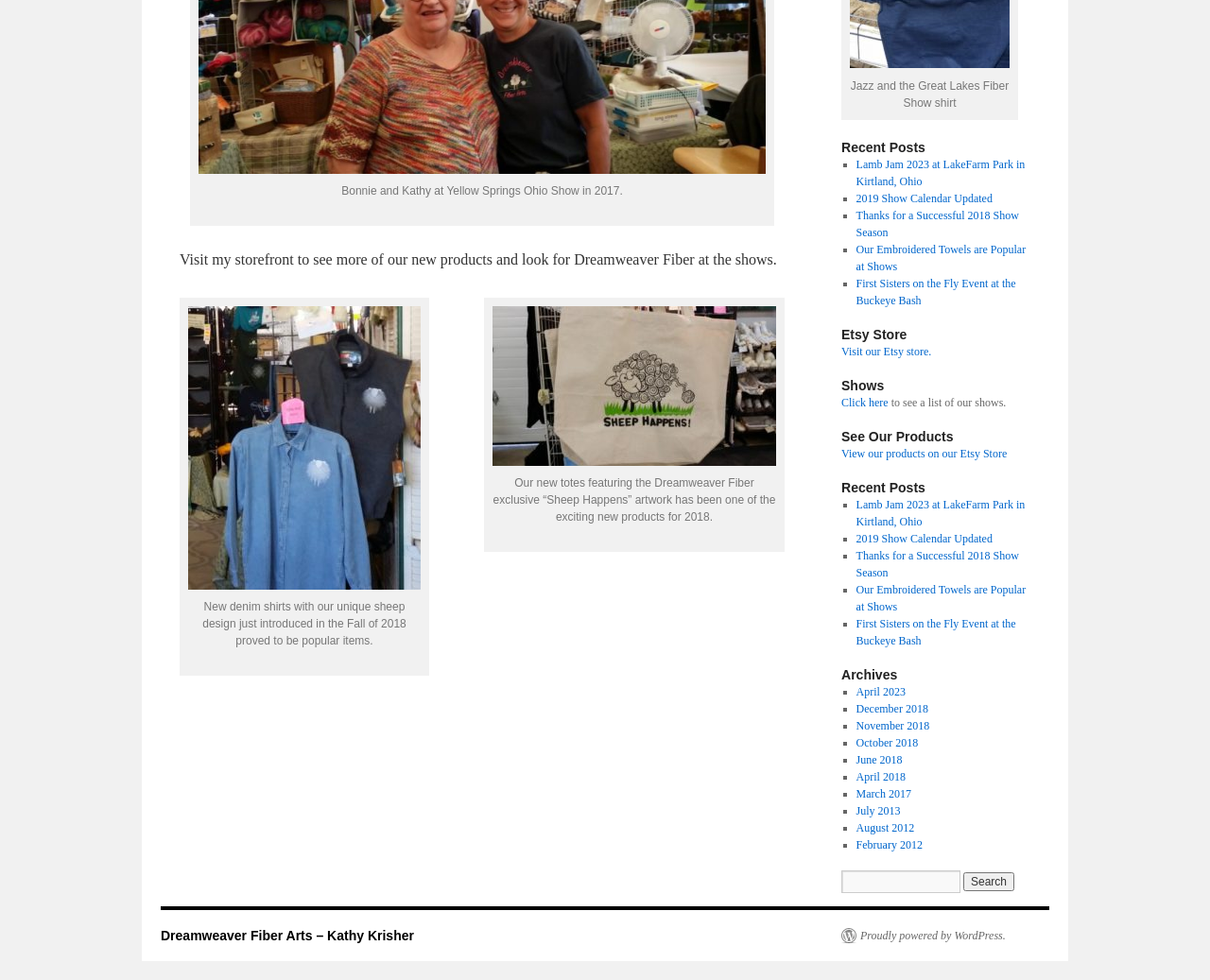Using the description "Visit our Etsy store.", predict the bounding box of the relevant HTML element.

[0.695, 0.352, 0.77, 0.365]